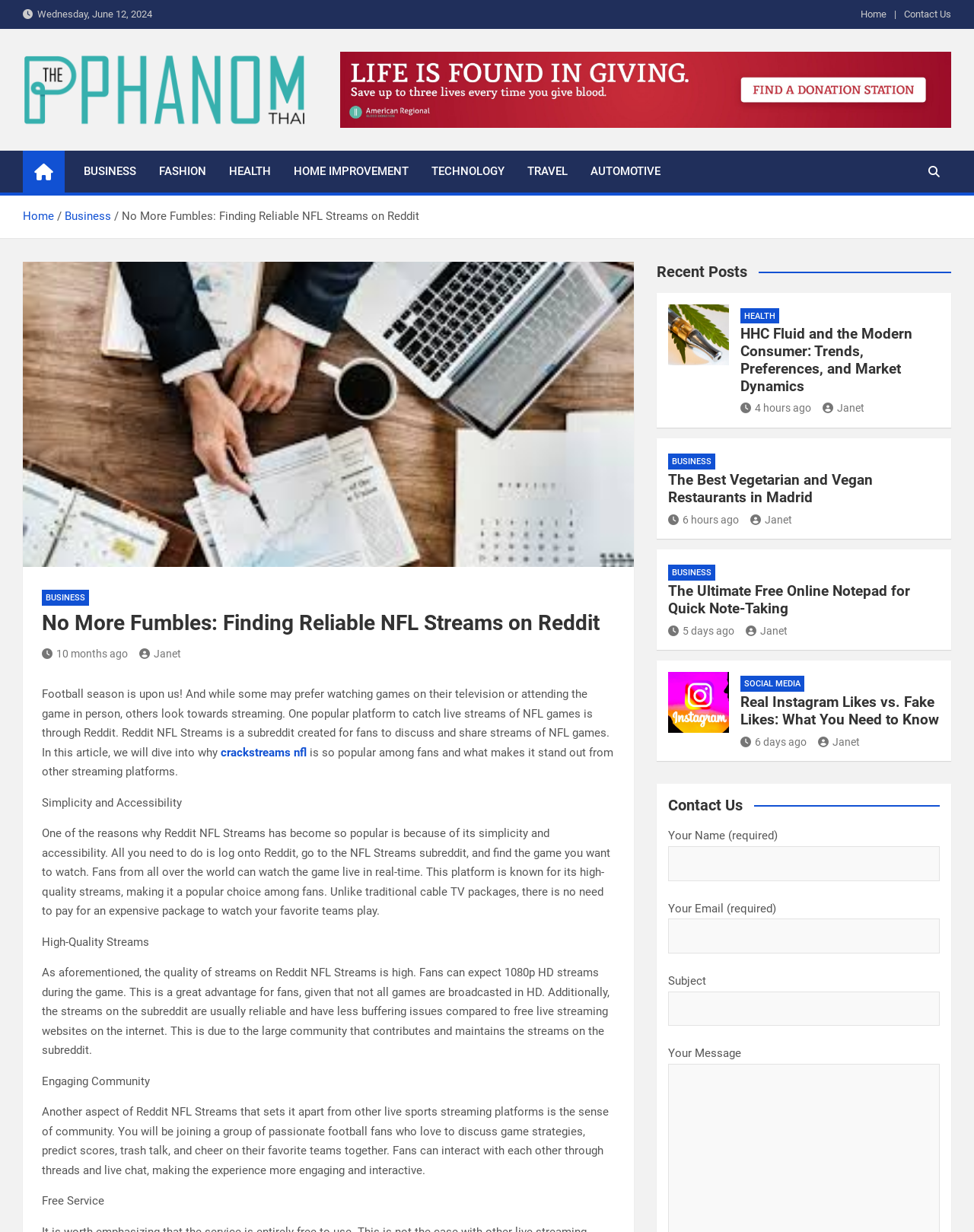What is the advantage of using Reddit NFL Streams over traditional cable TV packages?
Refer to the image and provide a one-word or short phrase answer.

No need to pay for an expensive package